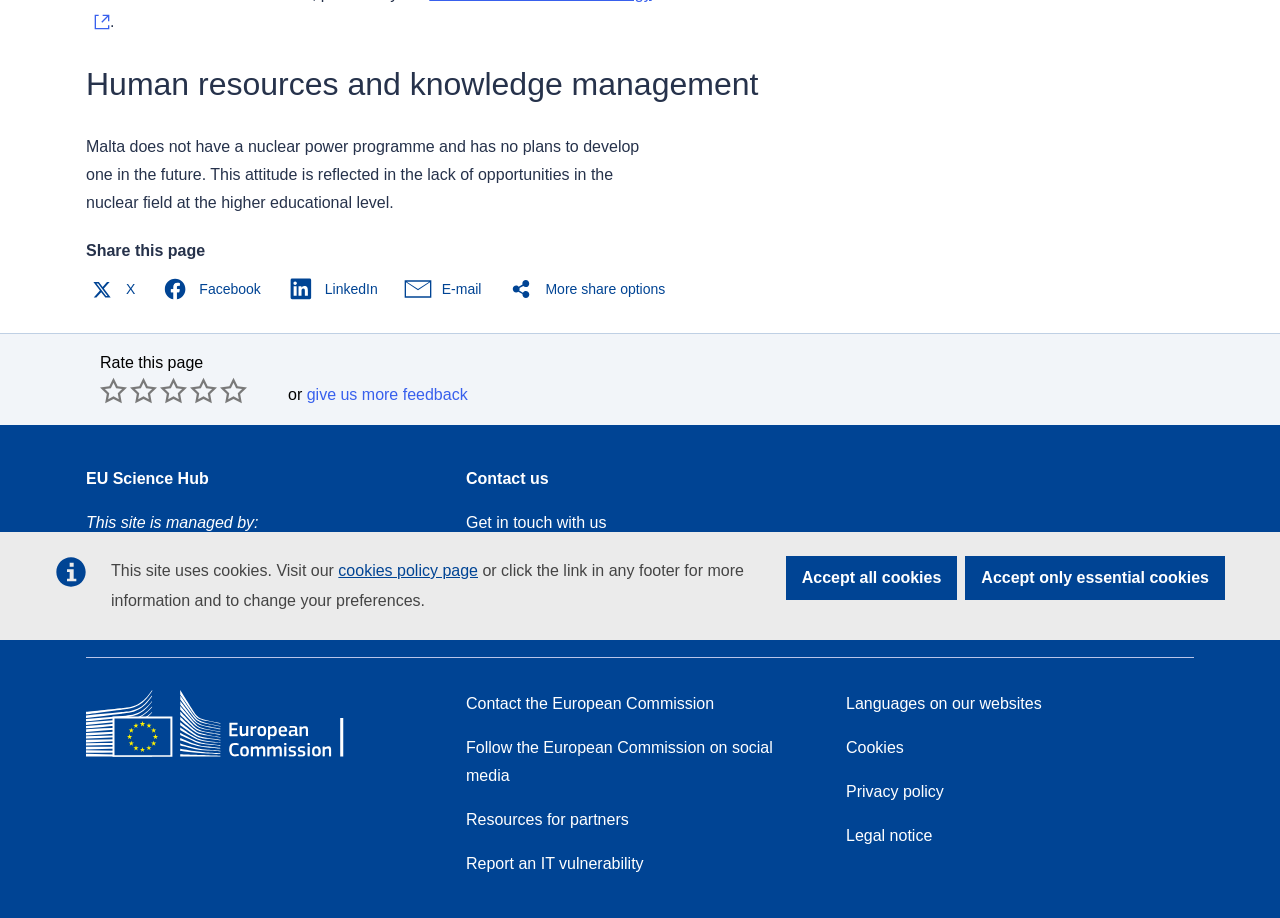Return the bounding box coordinates of the UI element that corresponds to this description: "Get in touch with us". The coordinates must be given as four float numbers in the range of 0 and 1, [left, top, right, bottom].

[0.364, 0.56, 0.474, 0.578]